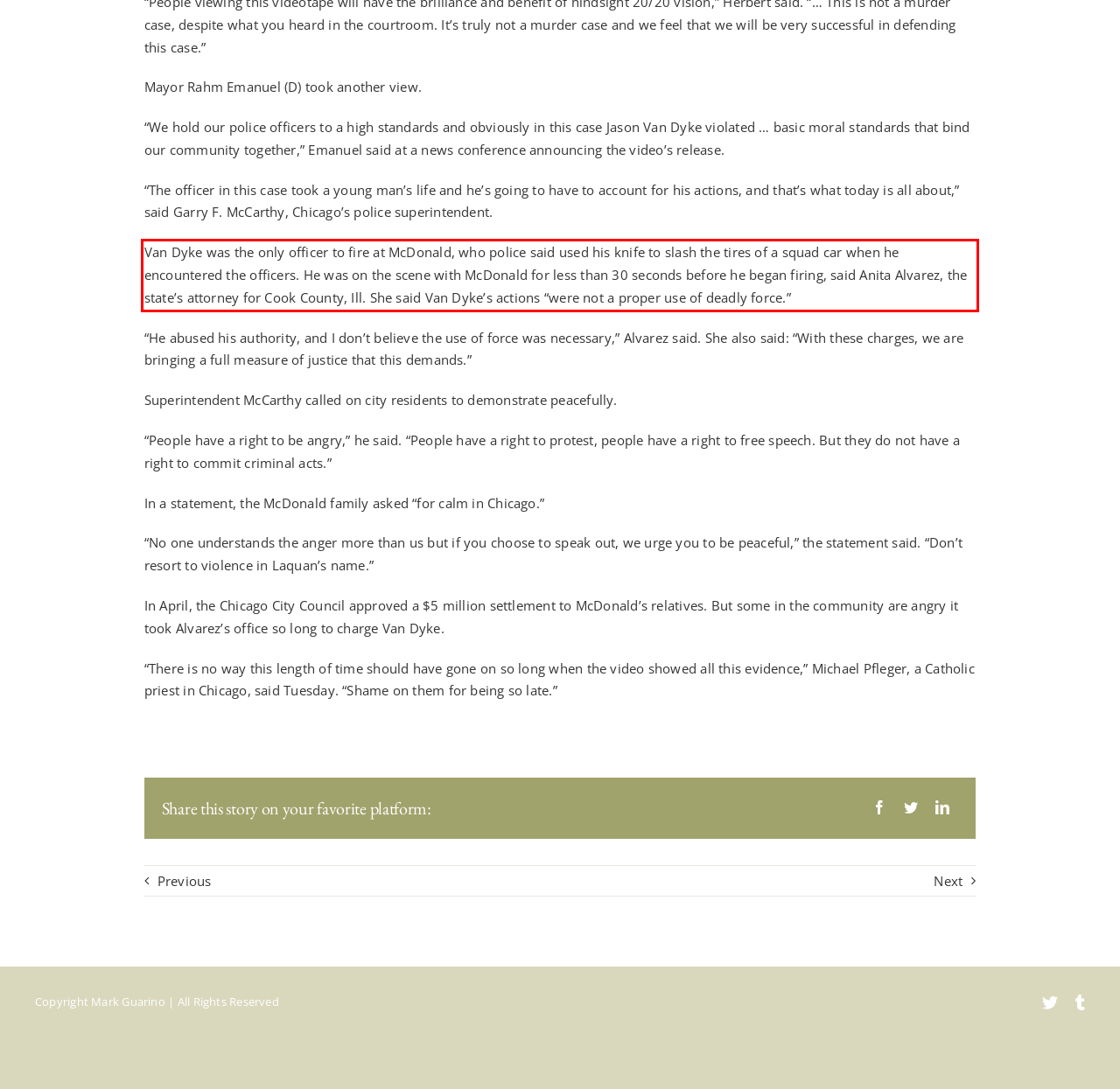Please identify and extract the text content from the UI element encased in a red bounding box on the provided webpage screenshot.

Van Dyke was the only officer to fire at McDonald, who police said used his knife to slash the tires of a squad car when he encountered the officers. He was on the scene with McDonald for less than 30 seconds before he began firing, said Anita Alvarez, the state’s attorney for Cook County, Ill. She said Van Dyke’s actions “were not a proper use of deadly force.”